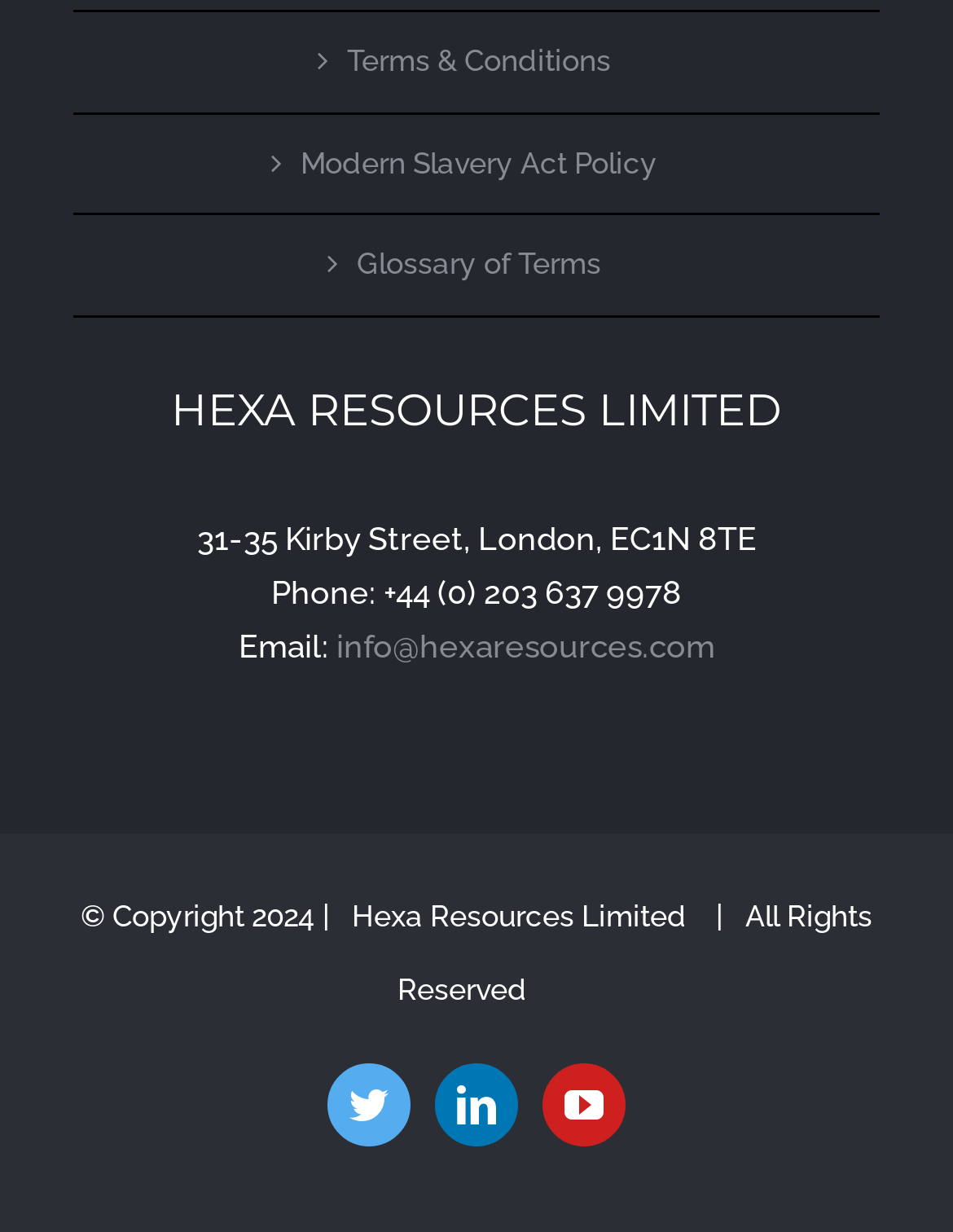Respond with a single word or phrase for the following question: 
What is the copyright year?

2024